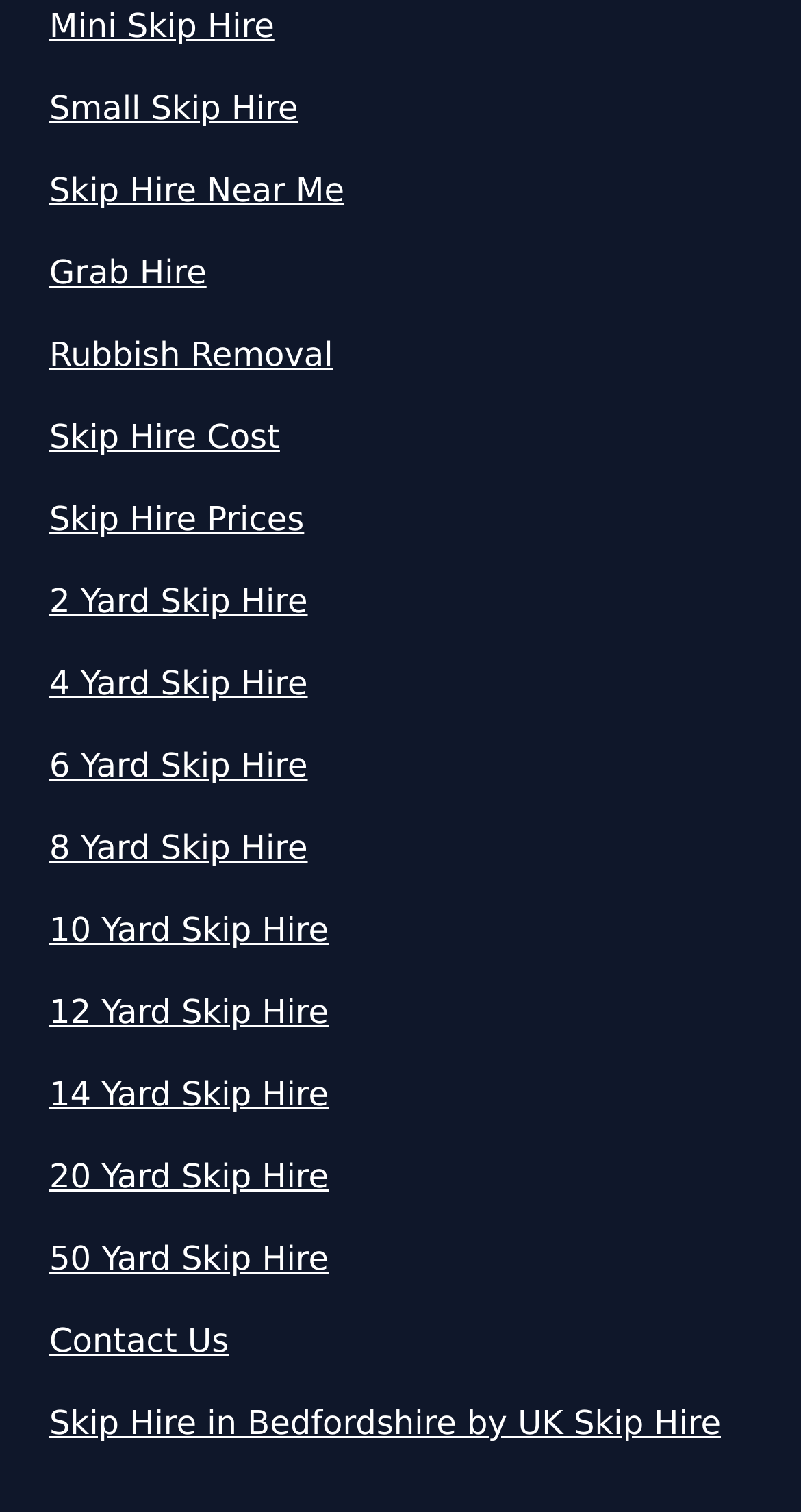Answer the question in one word or a short phrase:
Is there a link for rubbish removal?

Yes